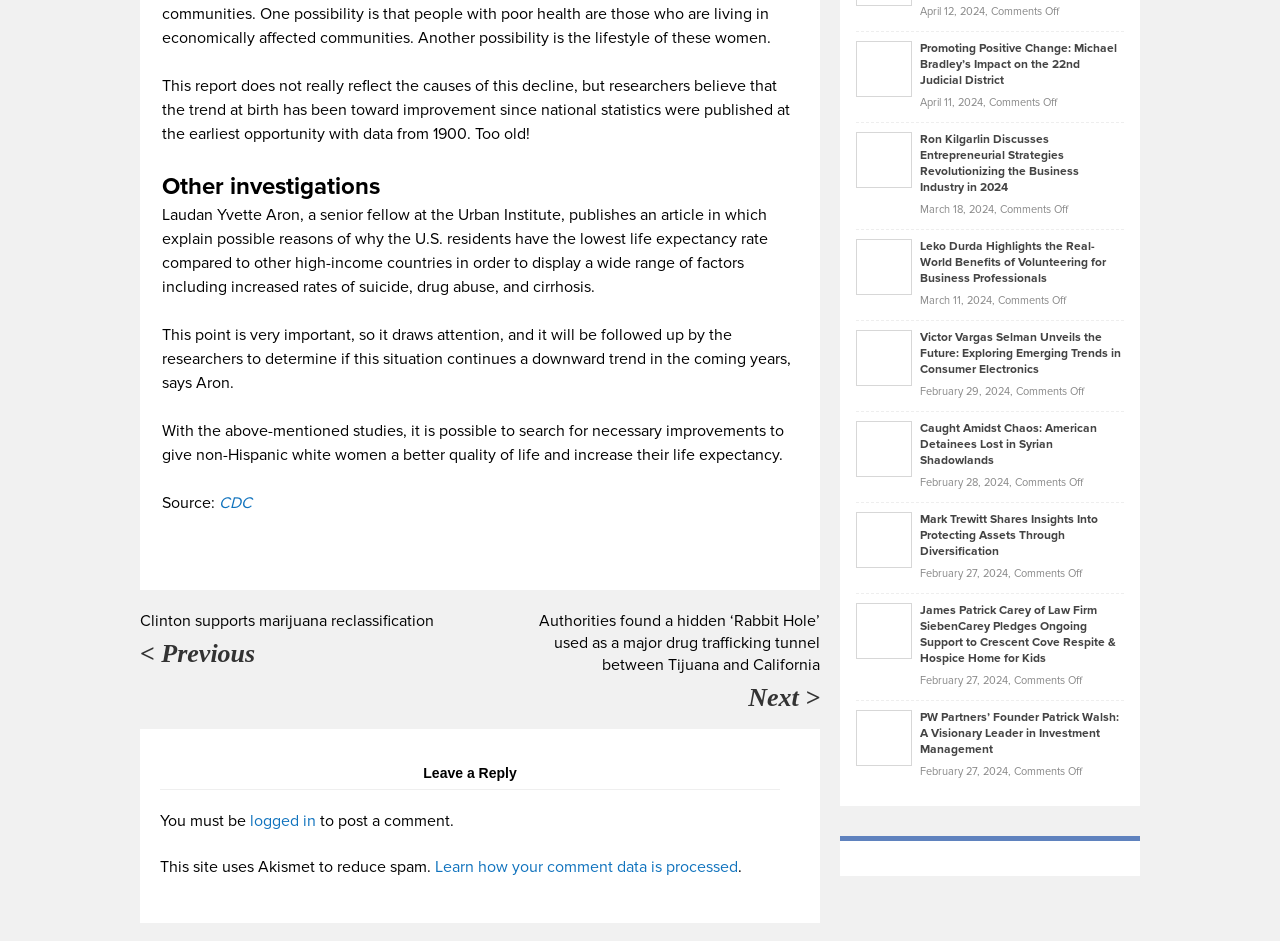Determine the bounding box coordinates of the clickable region to execute the instruction: "click the link to learn how your comment data is processed". The coordinates should be four float numbers between 0 and 1, denoted as [left, top, right, bottom].

[0.34, 0.911, 0.577, 0.932]